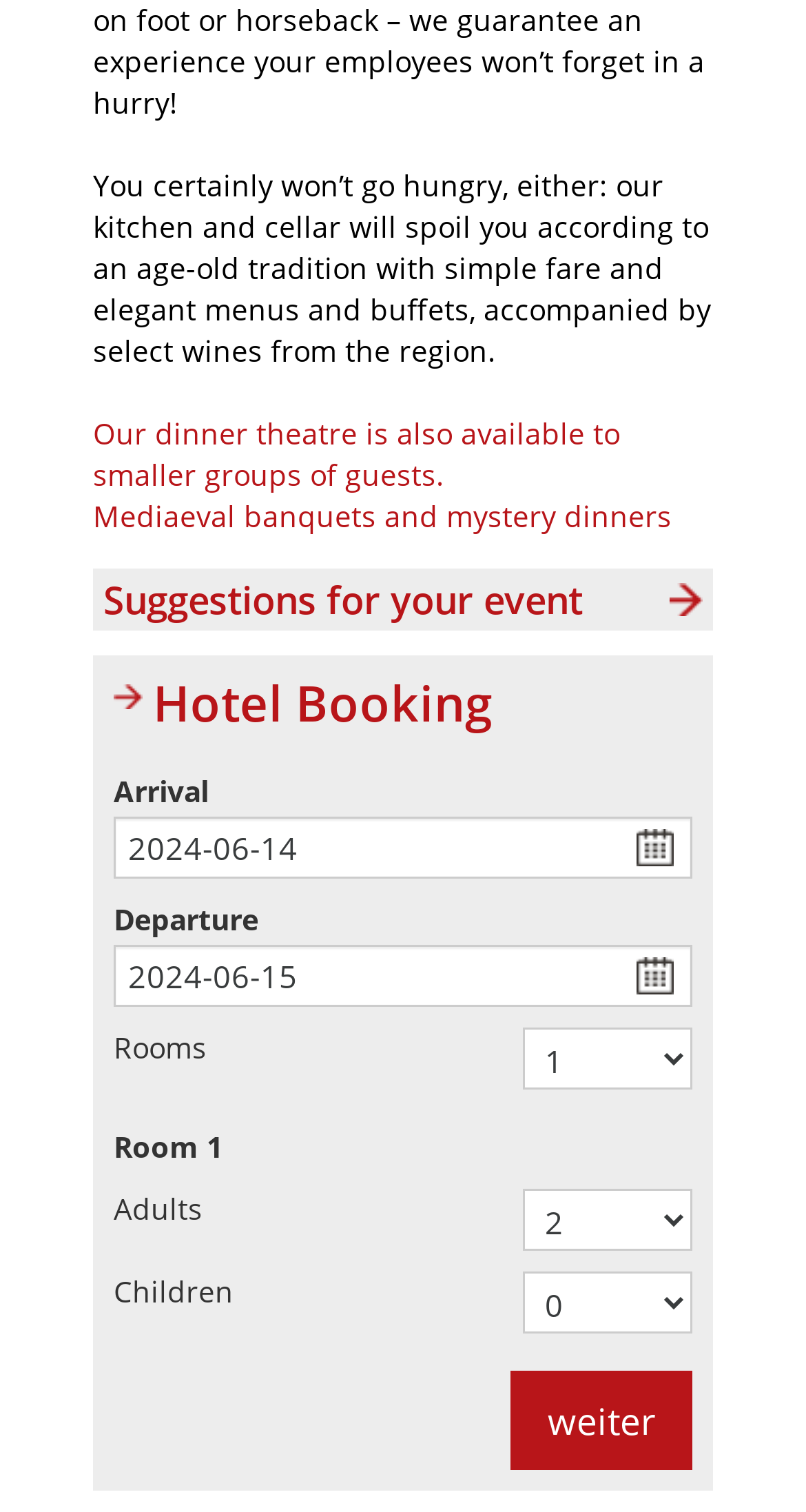Determine the bounding box coordinates of the clickable area required to perform the following instruction: "Select a date for arrival". The coordinates should be represented as four float numbers between 0 and 1: [left, top, right, bottom].

[0.141, 0.541, 0.859, 0.582]